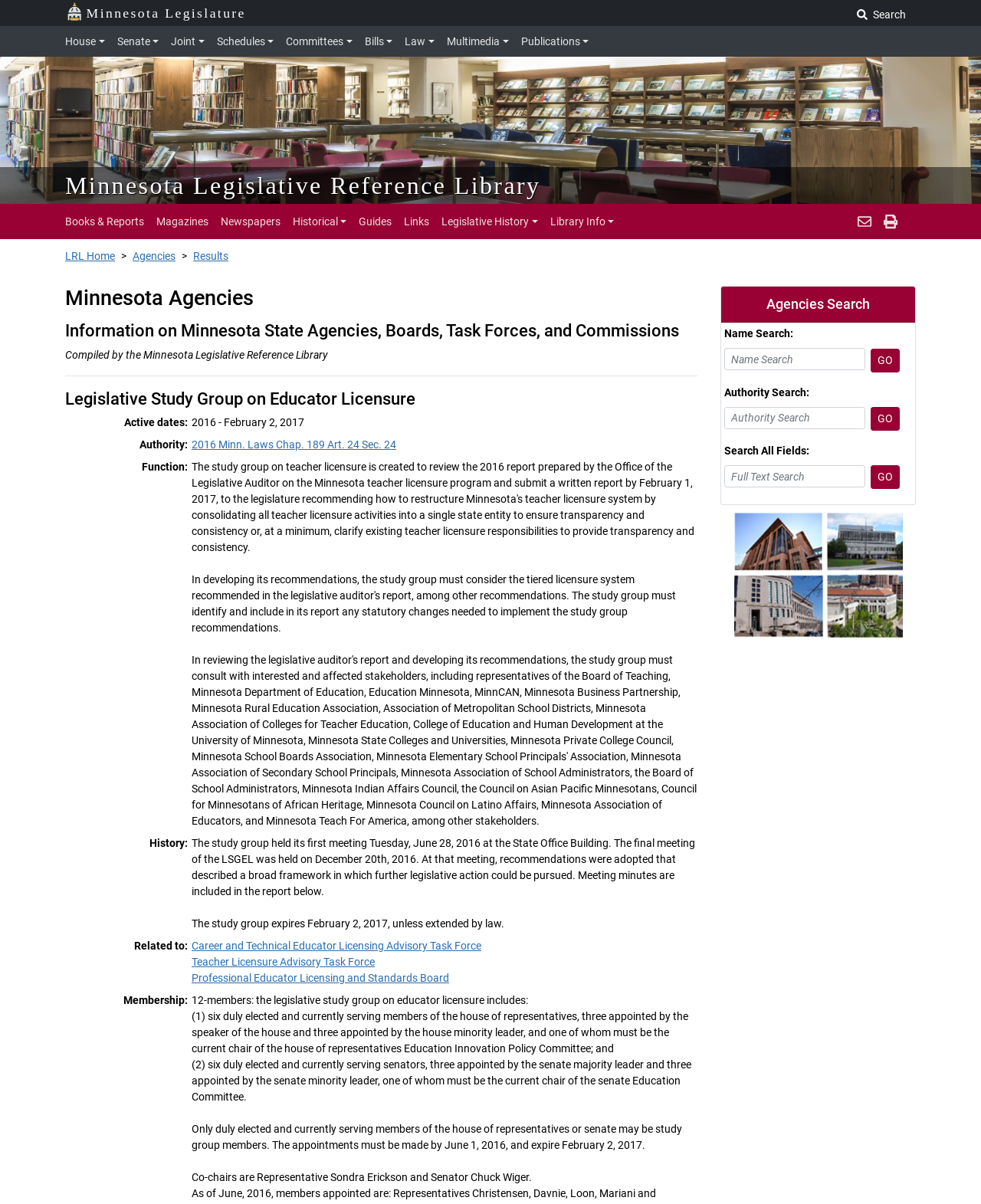Determine the bounding box coordinates of the clickable element to achieve the following action: 'Check the Legislative Study Group on Educator Licensure'. Provide the coordinates as four float values between 0 and 1, formatted as [left, top, right, bottom].

[0.066, 0.322, 0.711, 0.34]